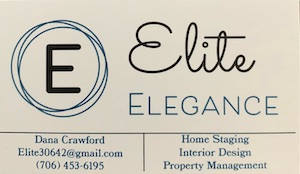What is the email address listed on the business card?
Analyze the image and deliver a detailed answer to the question.

The email address is provided as a means of contact for Dana Crawford, the representative of Elite Elegance, and it follows the standard format of a Gmail address.